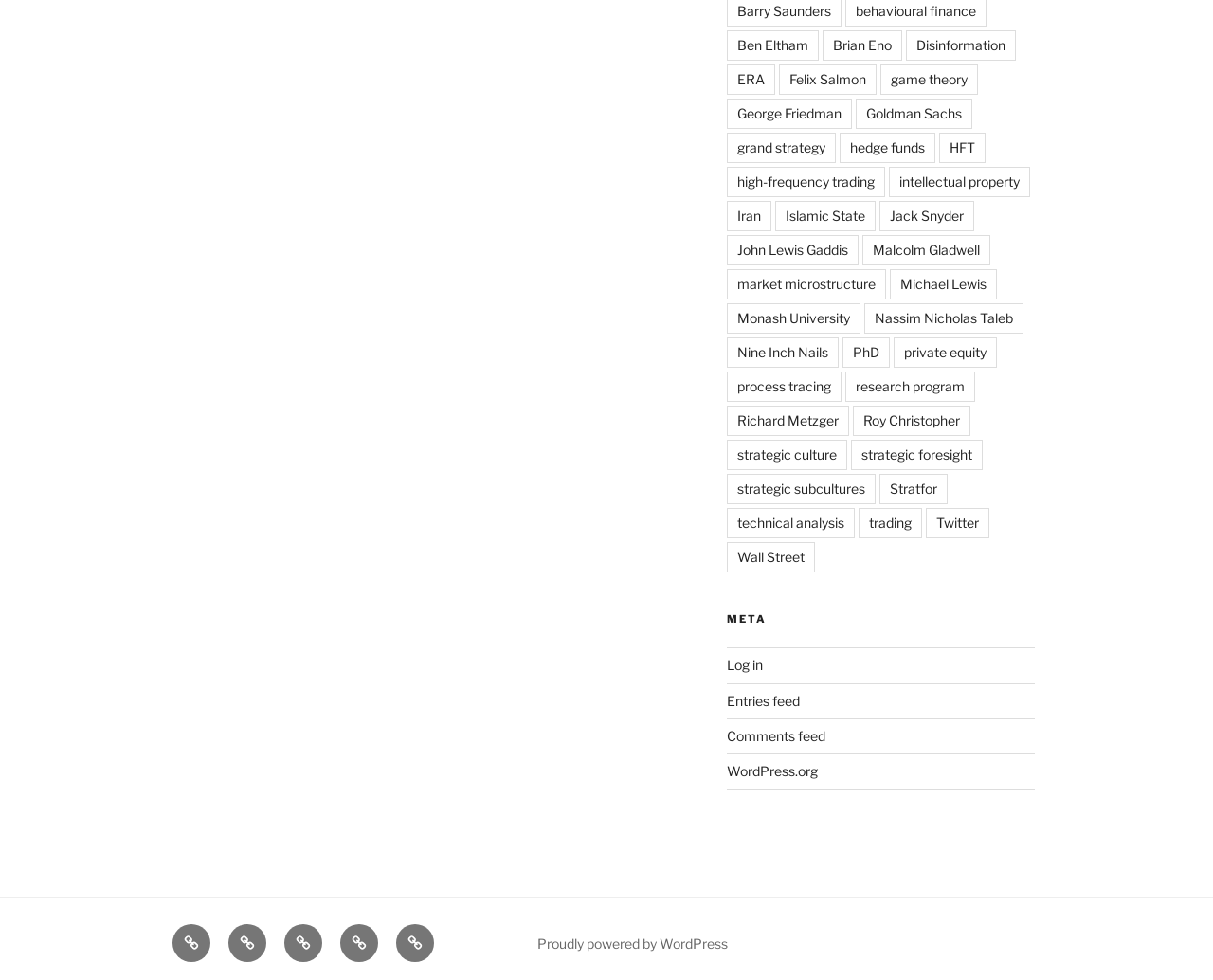Respond to the question below with a concise word or phrase:
How many feed links are there on the webpage?

3